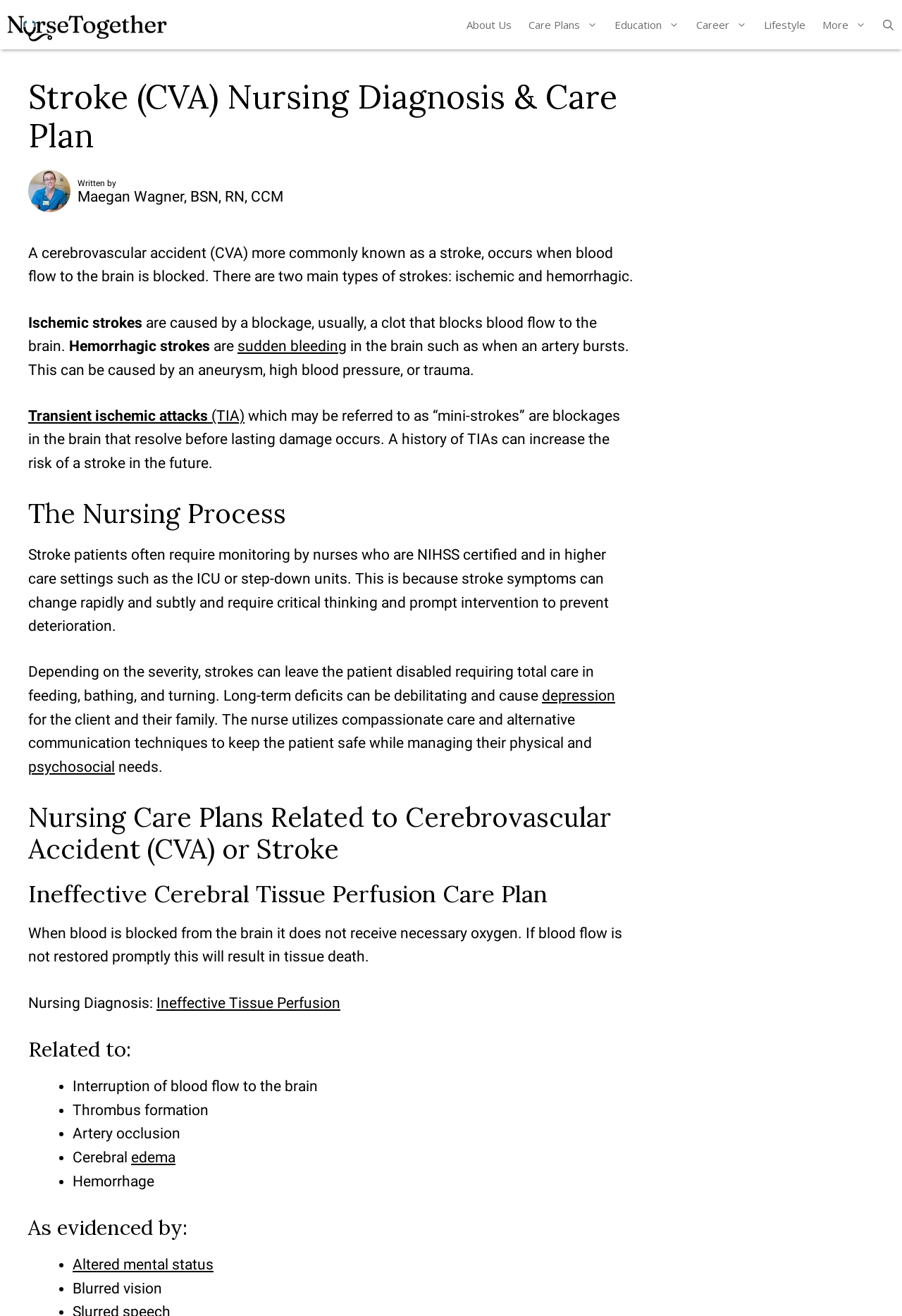Select the bounding box coordinates of the element I need to click to carry out the following instruction: "Learn more about 'Transient ischemic attacks (TIA)'".

[0.031, 0.31, 0.271, 0.322]